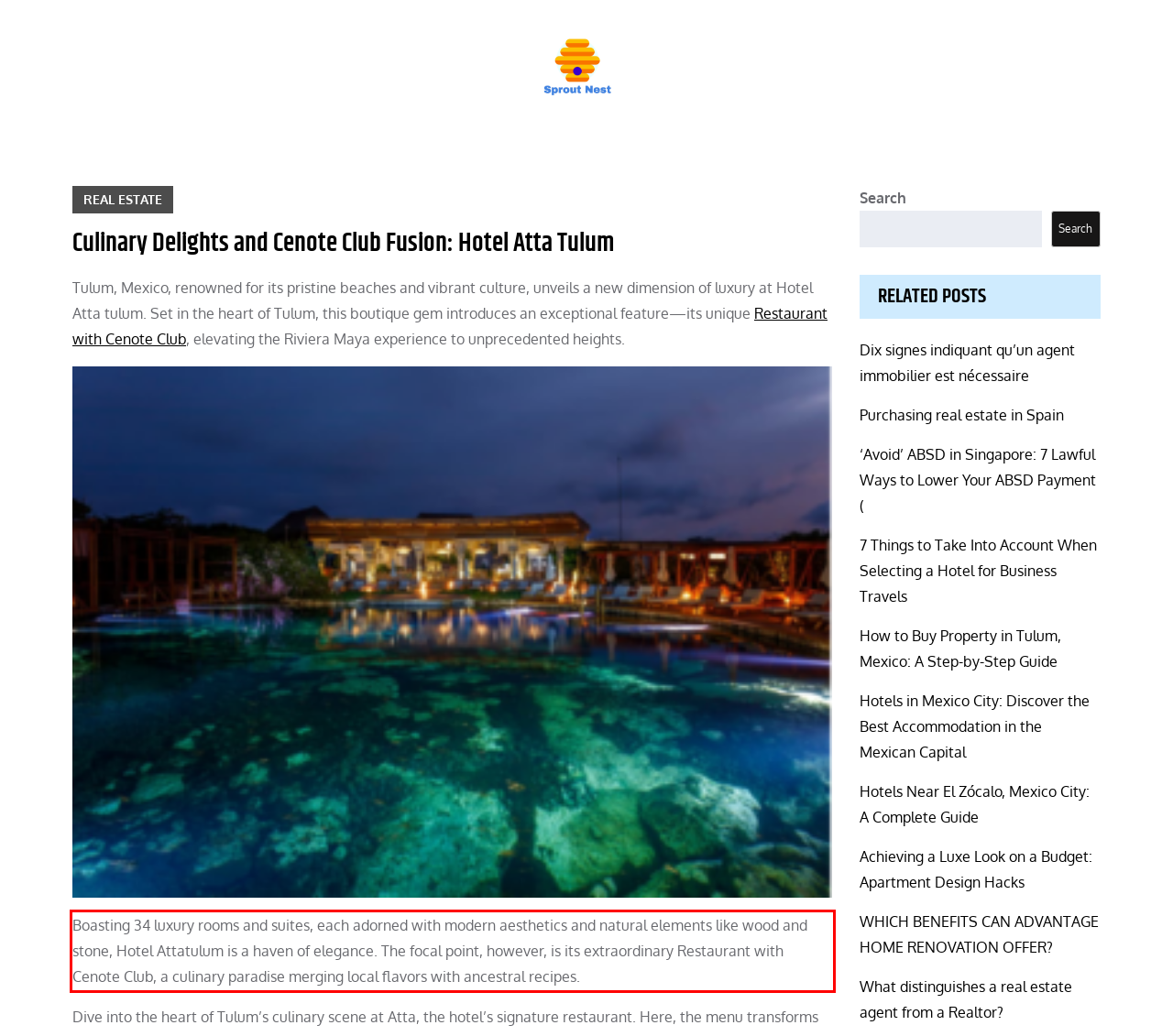Analyze the screenshot of the webpage that features a red bounding box and recognize the text content enclosed within this red bounding box.

Boasting 34 luxury rooms and suites, each adorned with modern aesthetics and natural elements like wood and stone, Hotel Attatulum is a haven of elegance. The focal point, however, is its extraordinary Restaurant with Cenote Club, a culinary paradise merging local flavors with ancestral recipes.